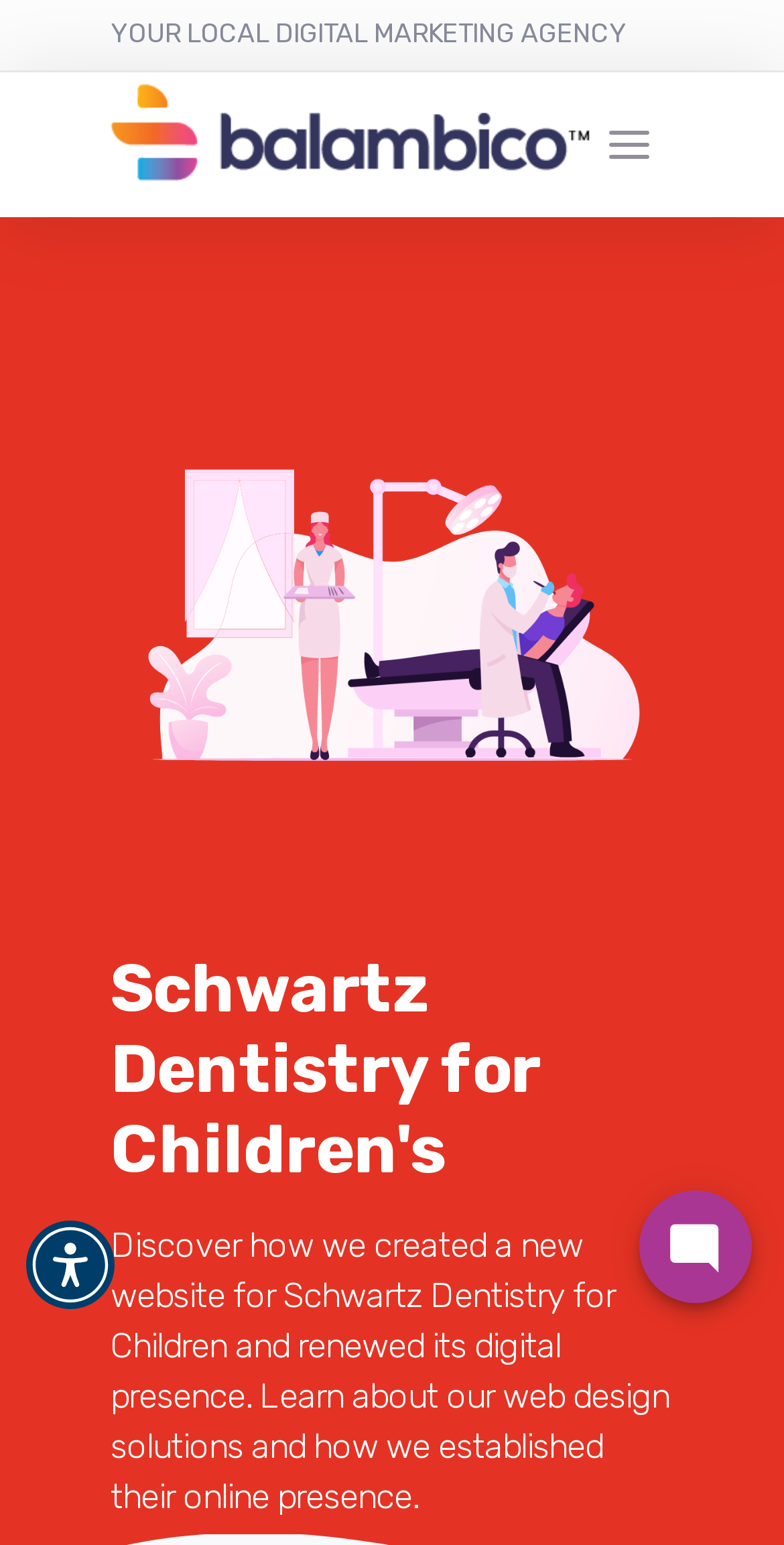Reply to the question below using a single word or brief phrase:
What is the name of the client mentioned on the webpage?

Schwartz Dentistry for Children